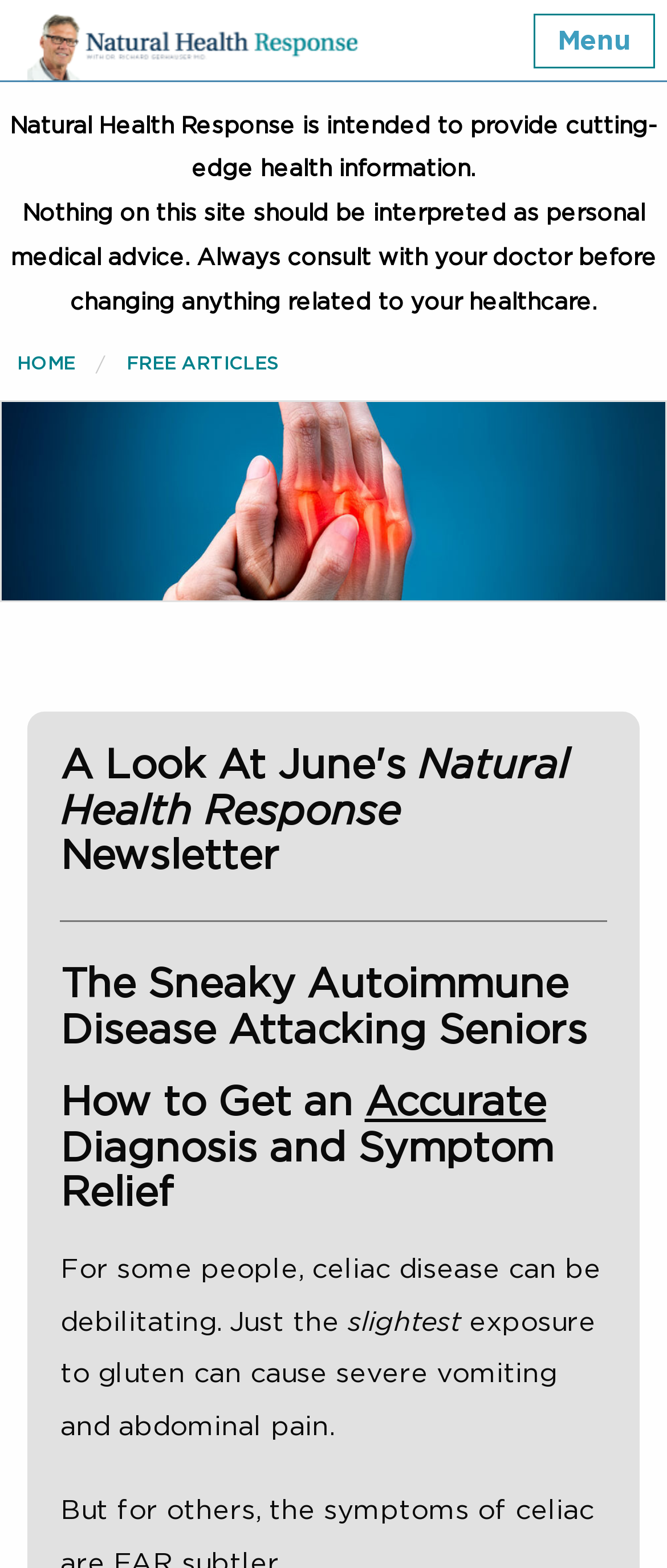Reply to the question below using a single word or brief phrase:
What is the navigation menu item after 'HOME'?

FREE ARTICLES